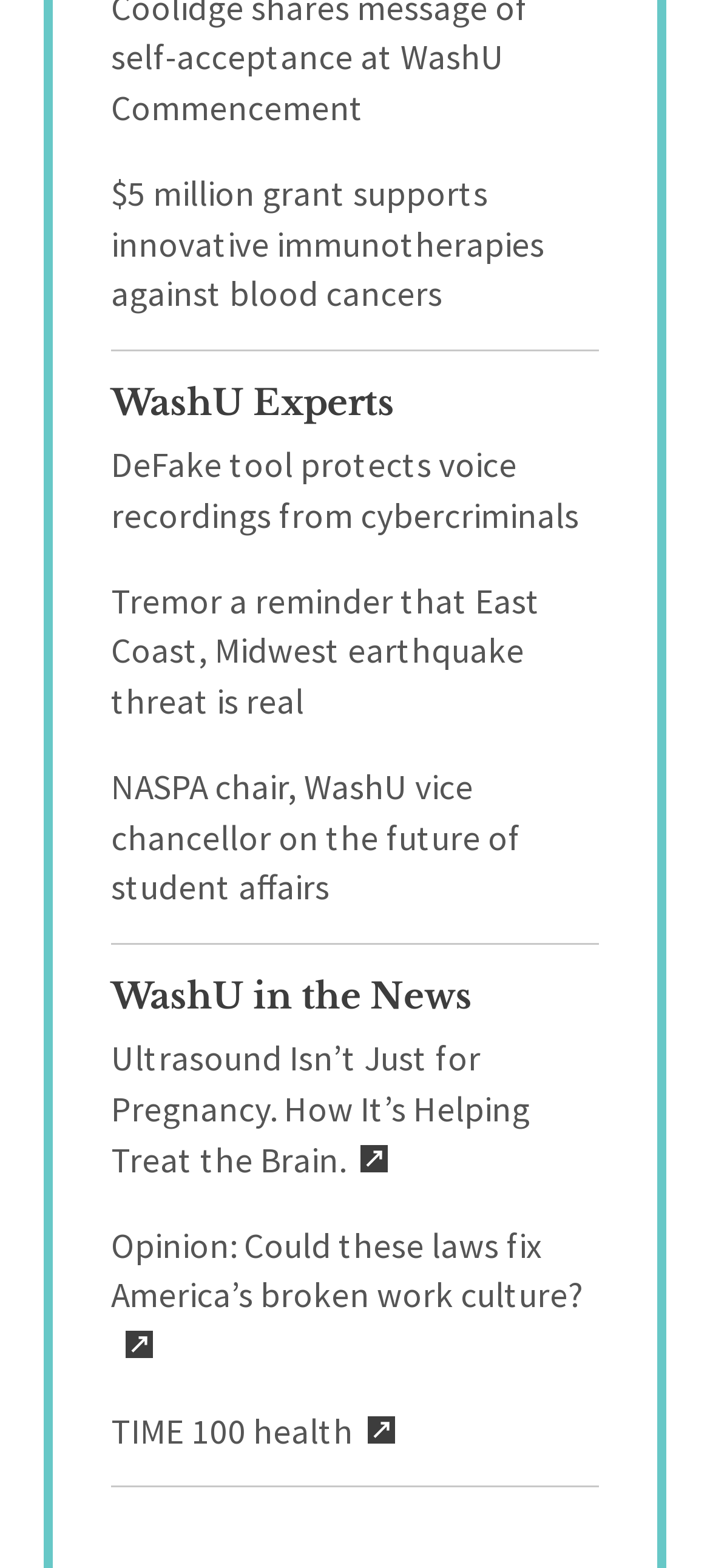Can you specify the bounding box coordinates of the area that needs to be clicked to fulfill the following instruction: "Read about the $5 million grant supporting innovative immunotherapies against blood cancers"?

[0.156, 0.109, 0.767, 0.201]